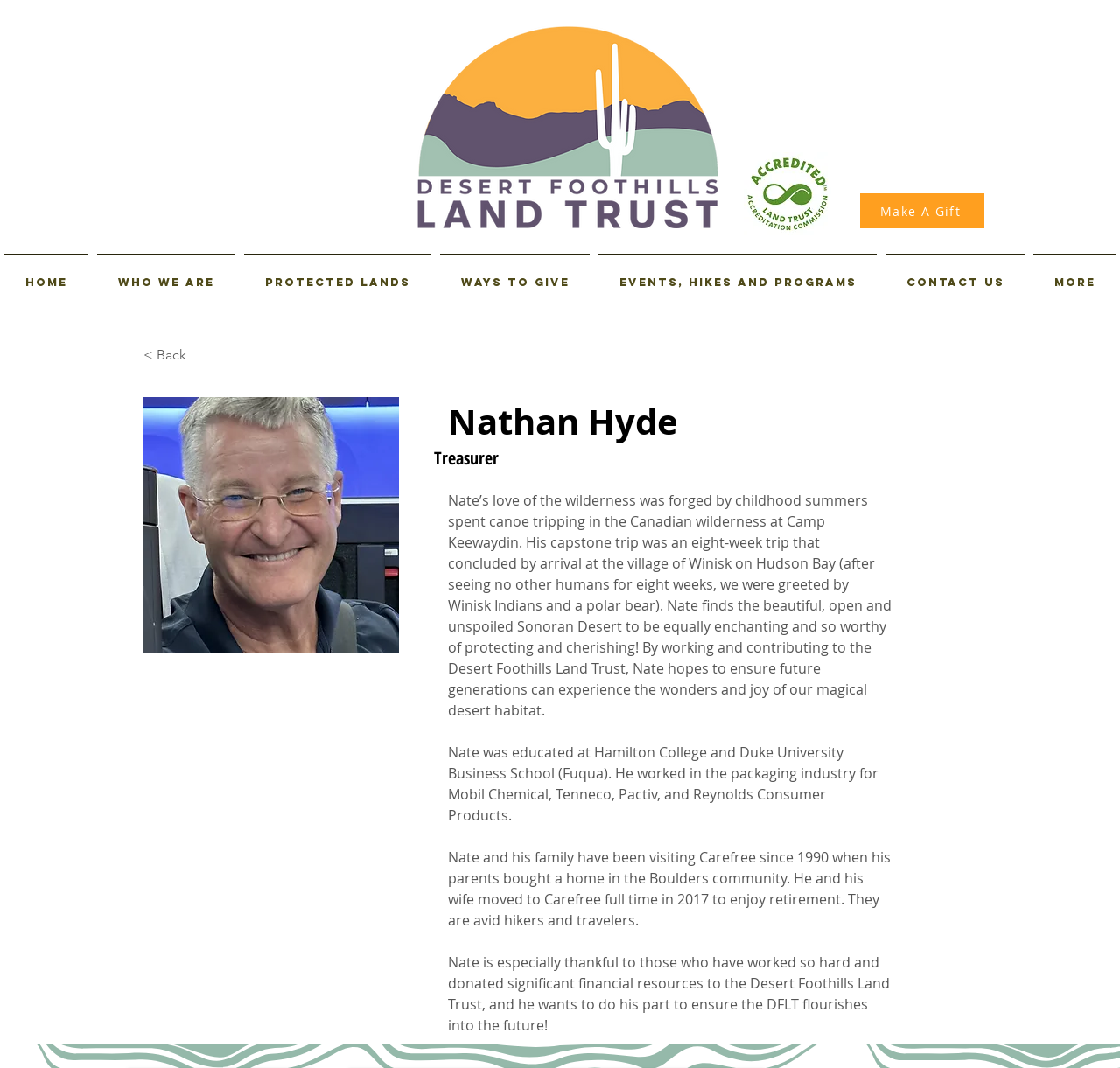Pinpoint the bounding box coordinates of the clickable element to carry out the following instruction: "Learn more about Who We Are."

[0.083, 0.238, 0.214, 0.277]